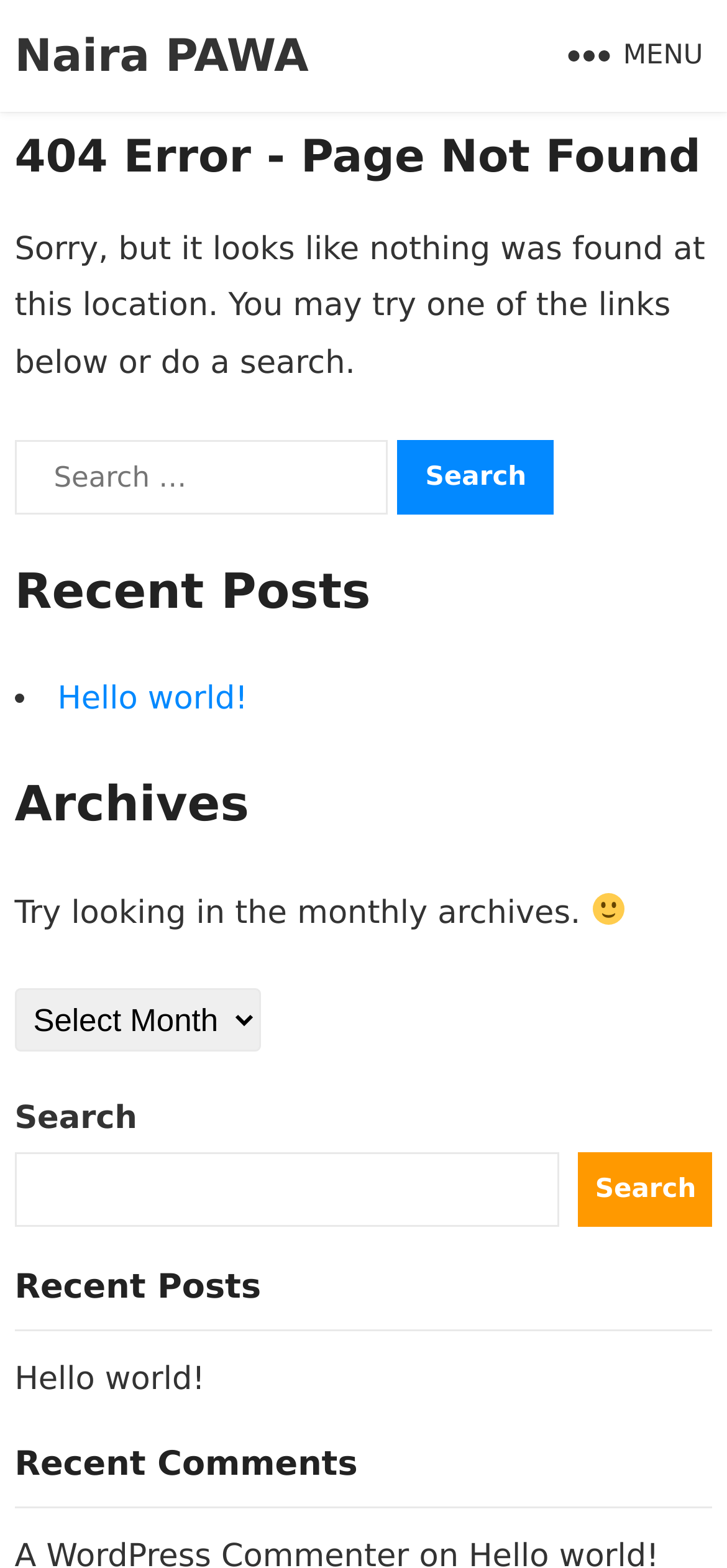Please answer the following question using a single word or phrase: 
What is the purpose of the button with the text 'MENU'?

To expand or collapse a menu